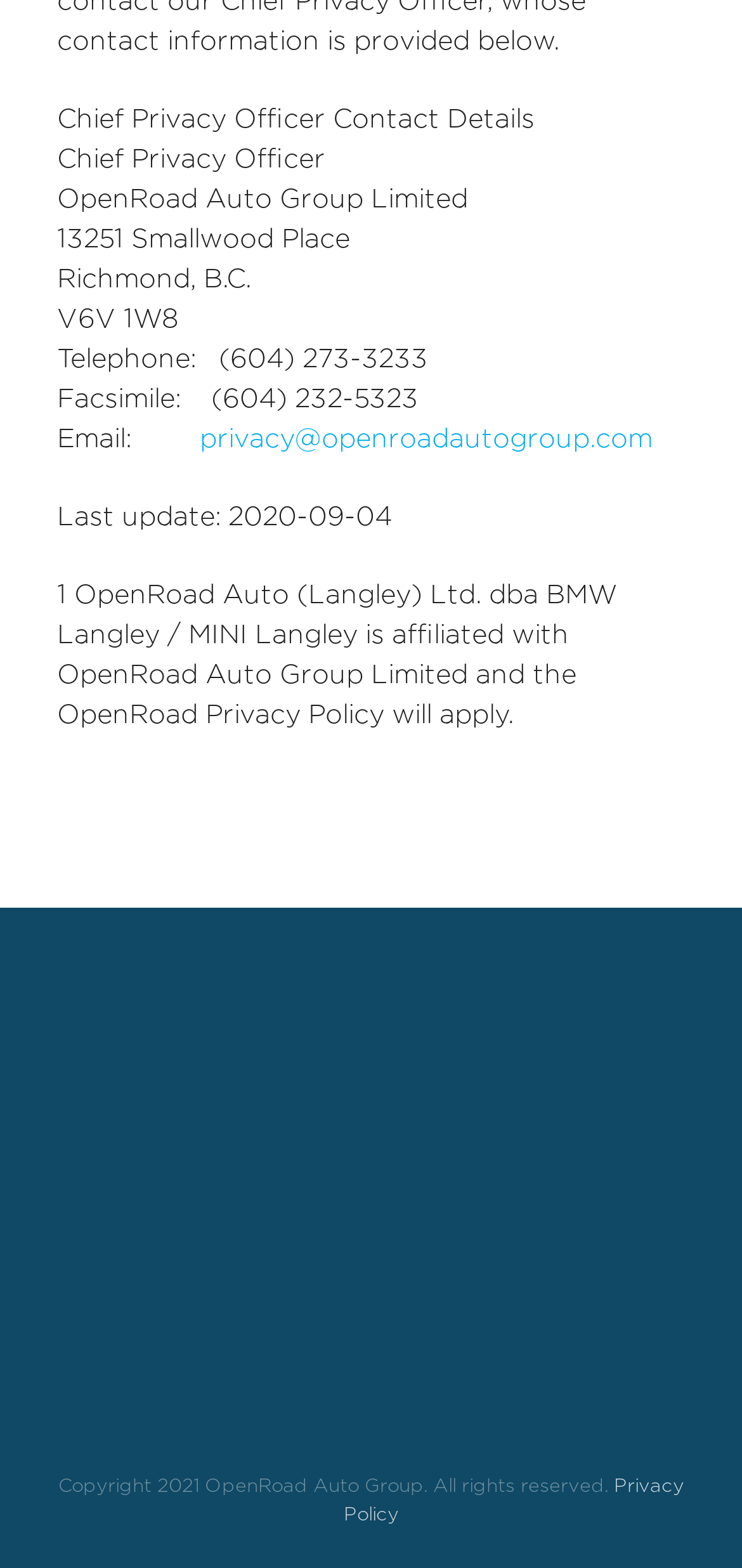What is the last update date of the webpage? Based on the screenshot, please respond with a single word or phrase.

2020-09-04